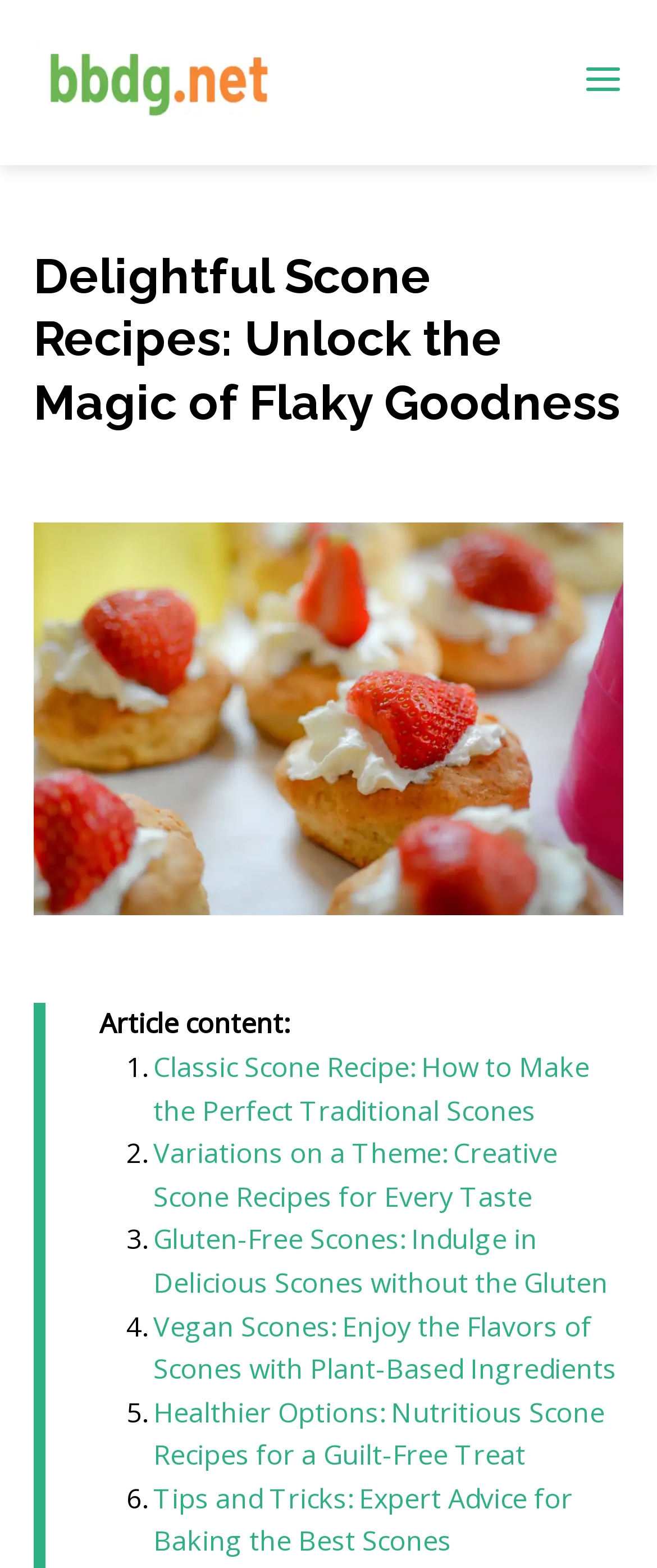Are there healthier scone recipe options available? Refer to the image and provide a one-word or short phrase answer.

Yes